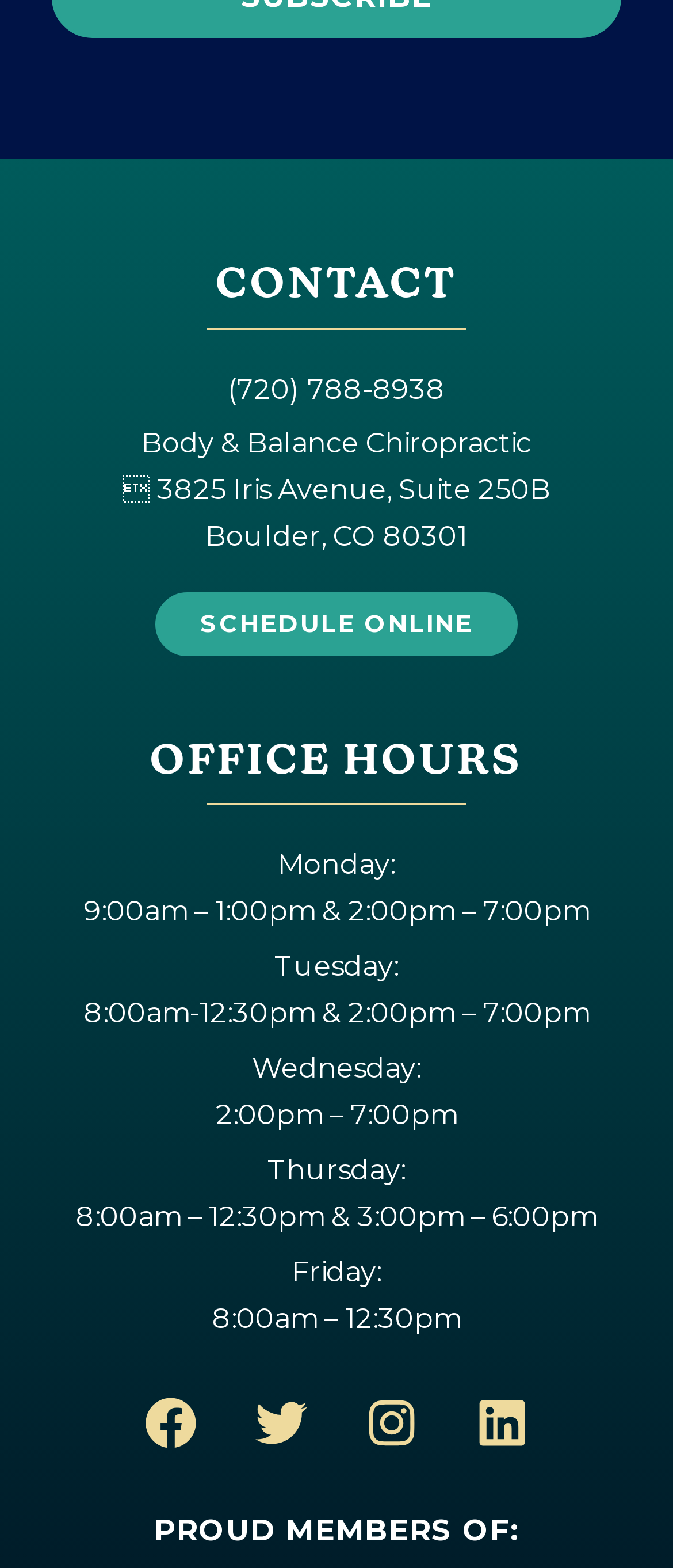Use a single word or phrase to answer the question:
What is the address of the chiropractic office?

3825 Iris Avenue, Suite 250B Boulder, CO 80301